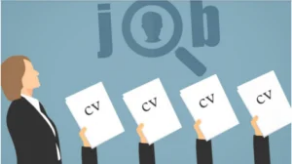Provide a thorough and detailed caption for the image.

The image displays a professional woman dressed in a black suit, standing confidently and facing a row of four individuals who are each holding a stack of CVs labeled "CV." Above them, a magnifying glass is depicted examining the word "job," symbolizing the search for employment opportunities. This illustration conveys the urgency of job recruitment and the active pursuit of candidates in a competitive job market, particularly in the context of Poland's current demand for skilled workers. The image effectively highlights the process of submitting job applications and searching for suitable employment in various sectors.